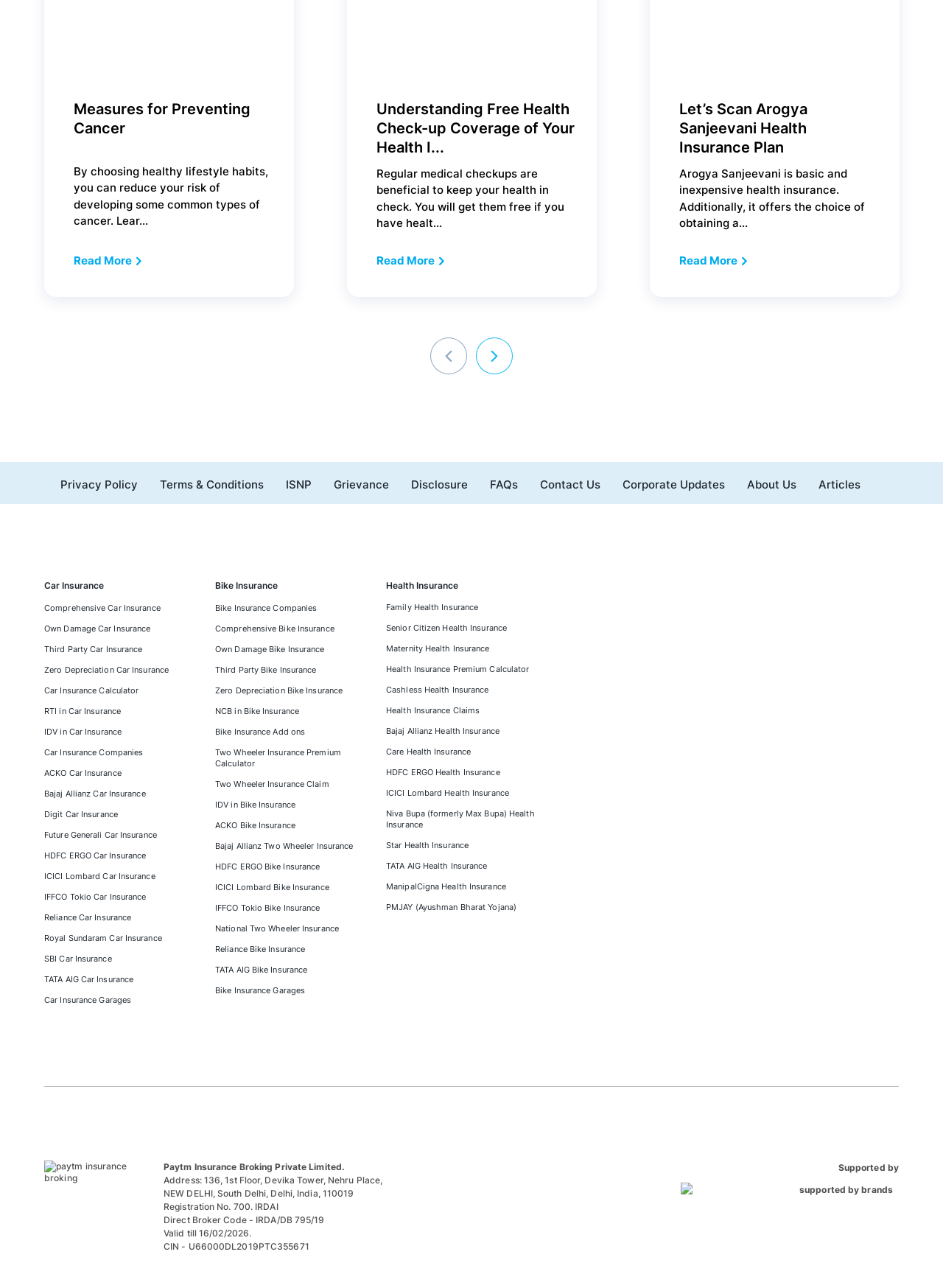Please predict the bounding box coordinates (top-left x, top-left y, bottom-right x, bottom-right y) for the UI element in the screenshot that fits the description: Bajaj Allianz Two Wheeler Insurance

[0.228, 0.652, 0.375, 0.661]